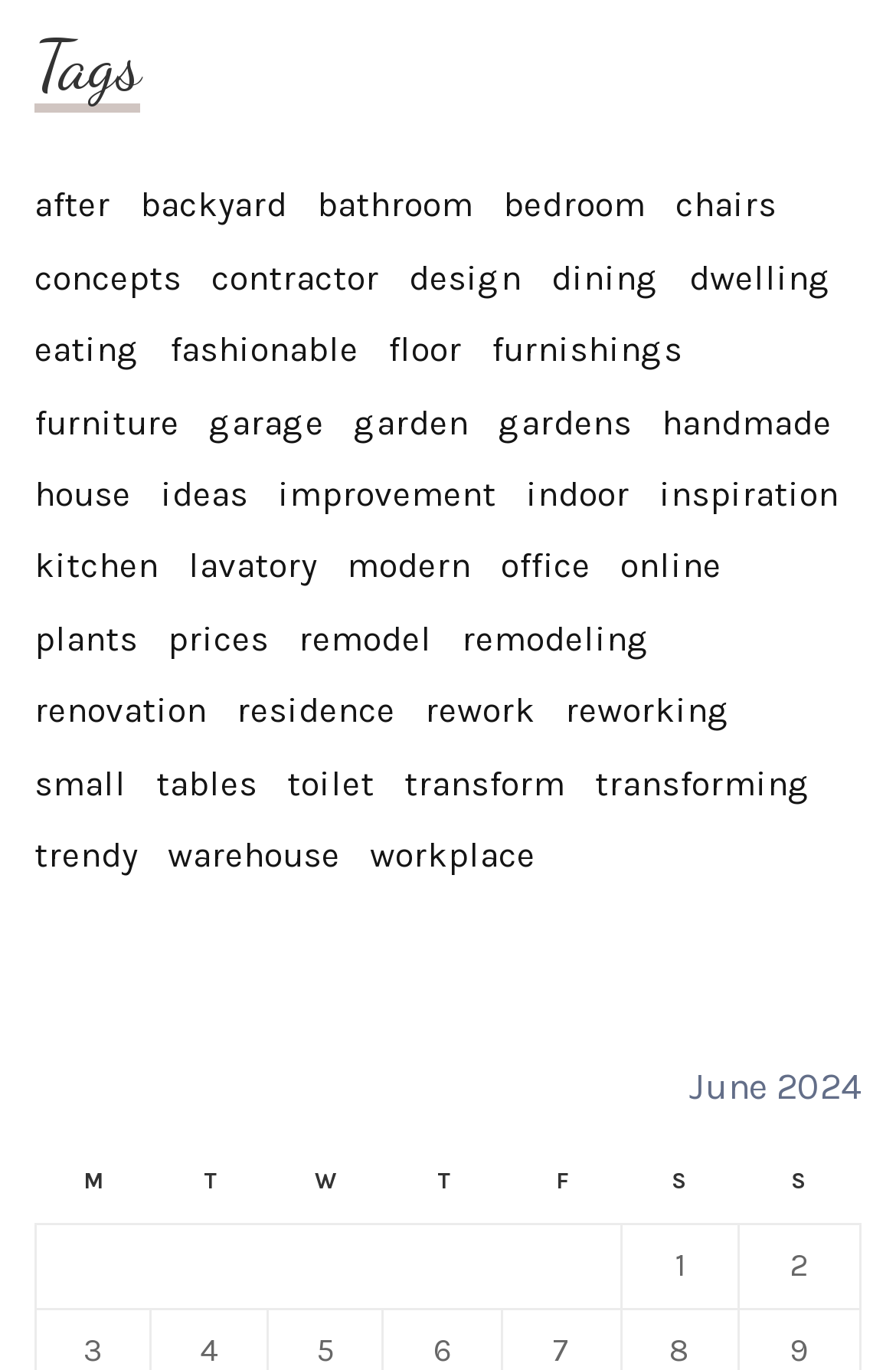How many items are in the 'furnishings' category?
Give a detailed explanation using the information visible in the image.

The number of items in the 'furnishings' category is 117 because the link element with the text 'furnishings (117 items)' has this number in its text.